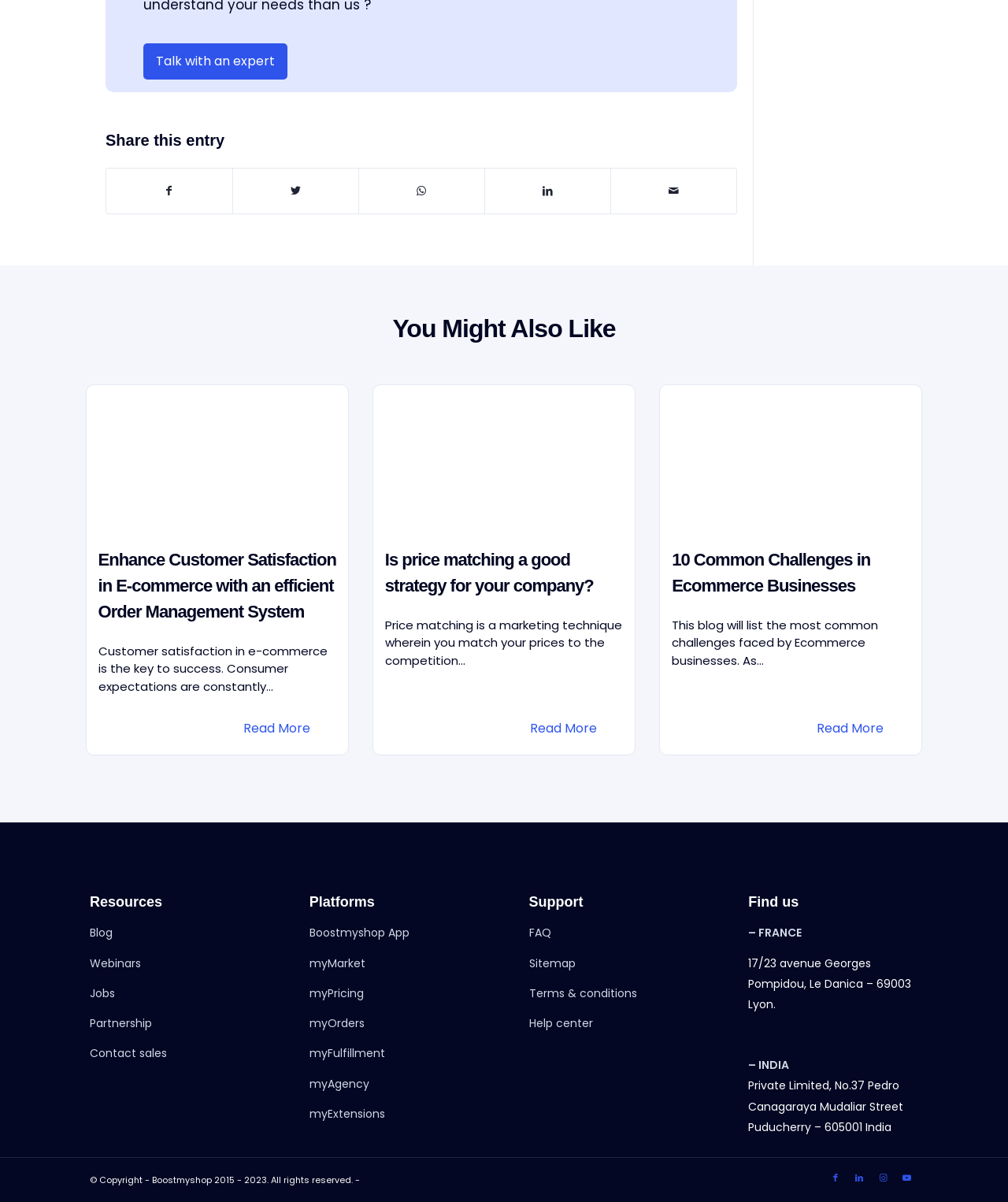Please find and report the bounding box coordinates of the element to click in order to perform the following action: "View related article about Hillsborough County School Board Member Karen Perez". The coordinates should be expressed as four float numbers between 0 and 1, in the format [left, top, right, bottom].

None